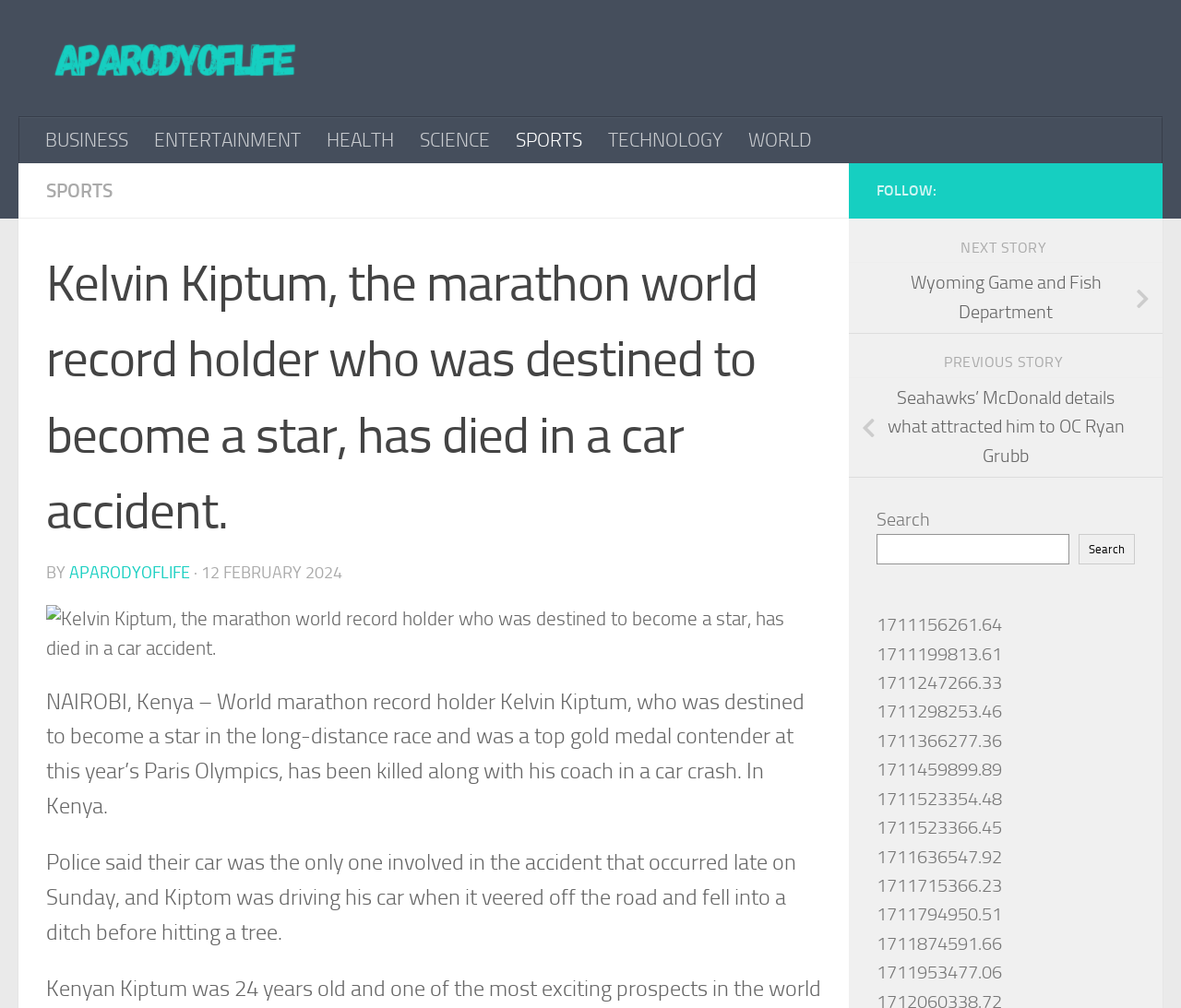Using the provided element description: "Follow us on Facebook", identify the bounding box coordinates. The coordinates should be four floats between 0 and 1 in the order [left, top, right, bottom].

None